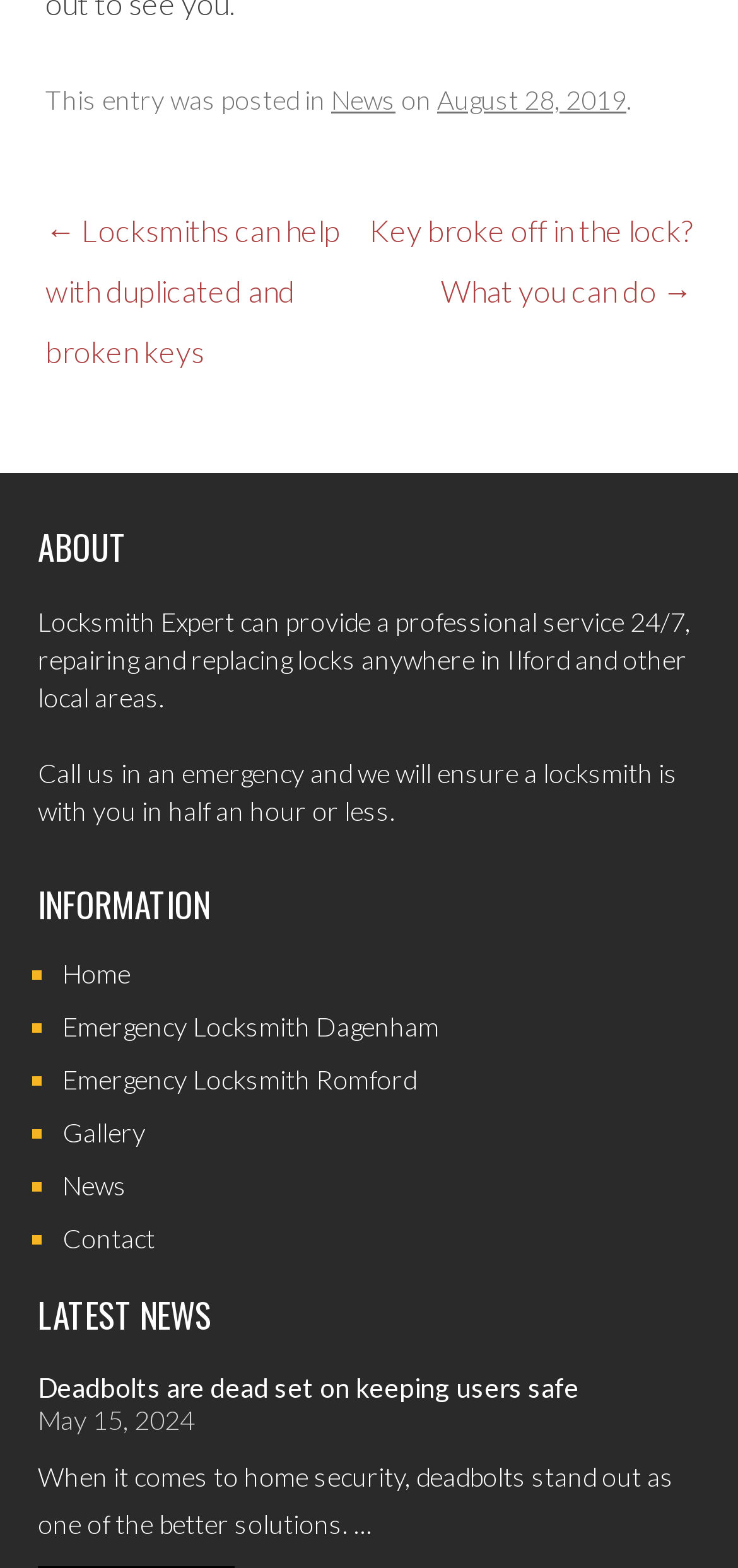Please examine the image and provide a detailed answer to the question: How long does it take for a locksmith to arrive in an emergency?

I found the answer by looking at the text in the complementary section, which mentions that if you call them in an emergency, they will ensure a locksmith is with you in half an hour or less.